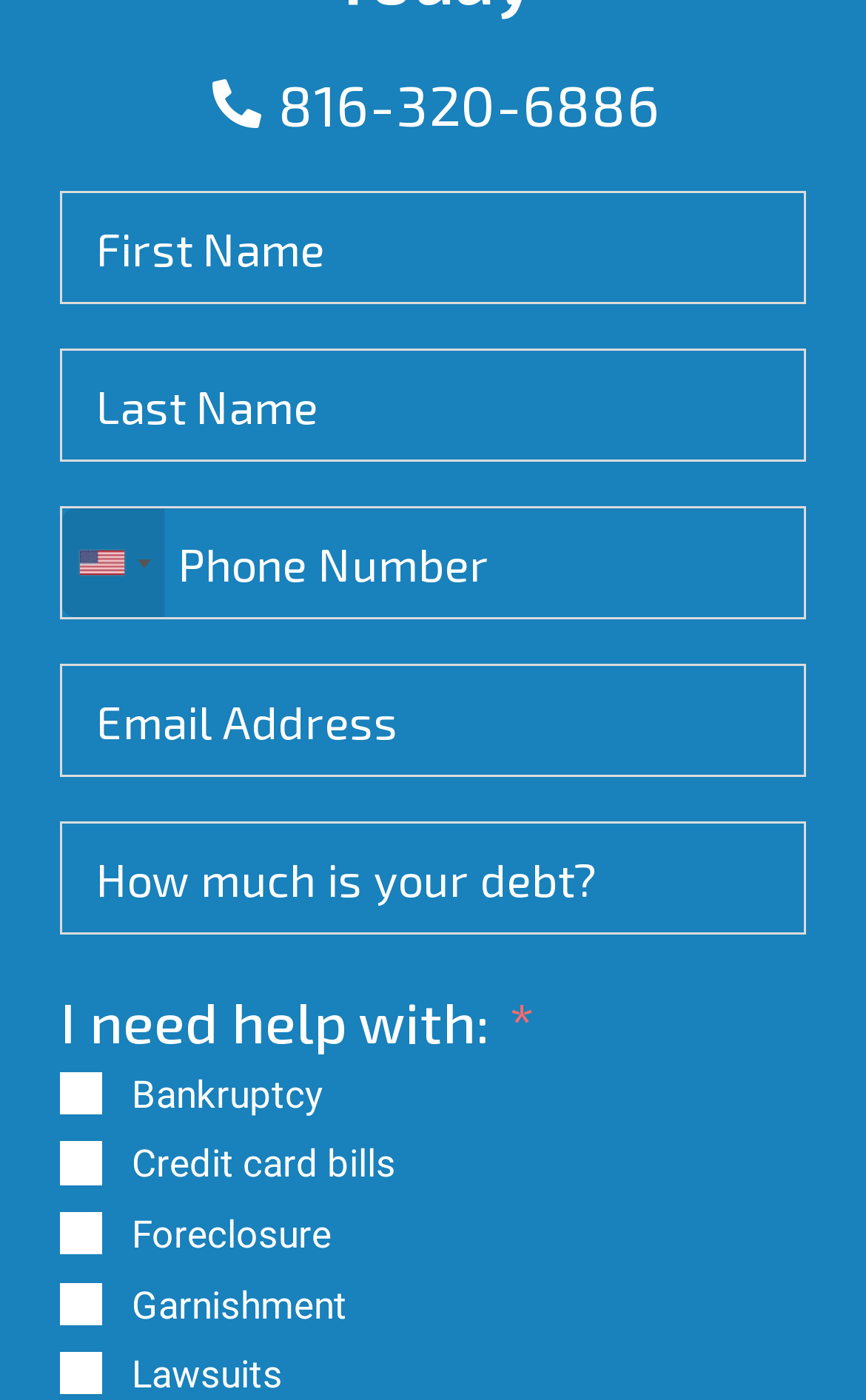Please find the bounding box coordinates of the element that you should click to achieve the following instruction: "Enter phone number". The coordinates should be presented as four float numbers between 0 and 1: [left, top, right, bottom].

[0.07, 0.136, 0.93, 0.217]